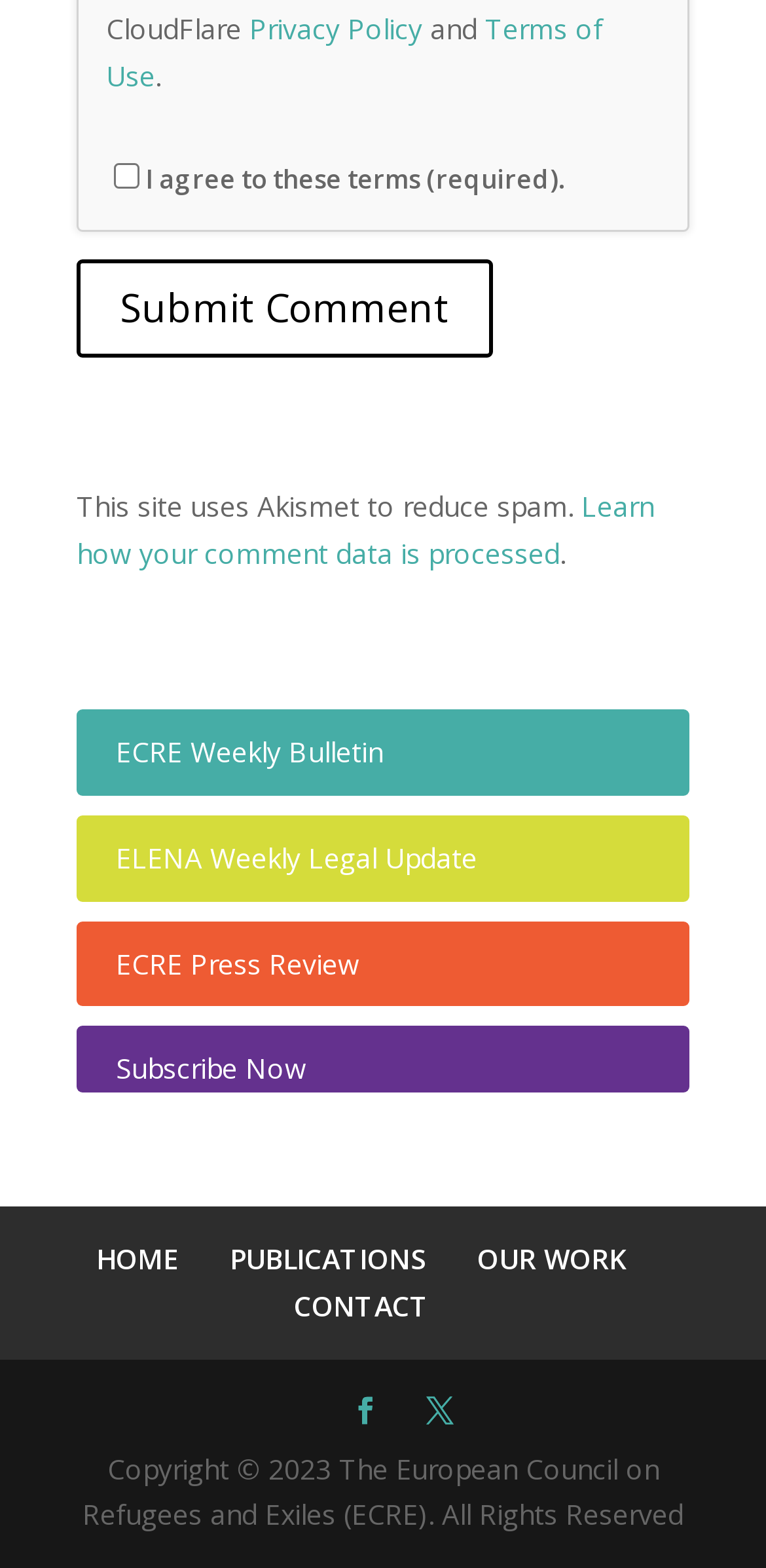What is the link 'Learn how your comment data is processed' about?
Using the image as a reference, answer the question with a short word or phrase.

Comment data processing